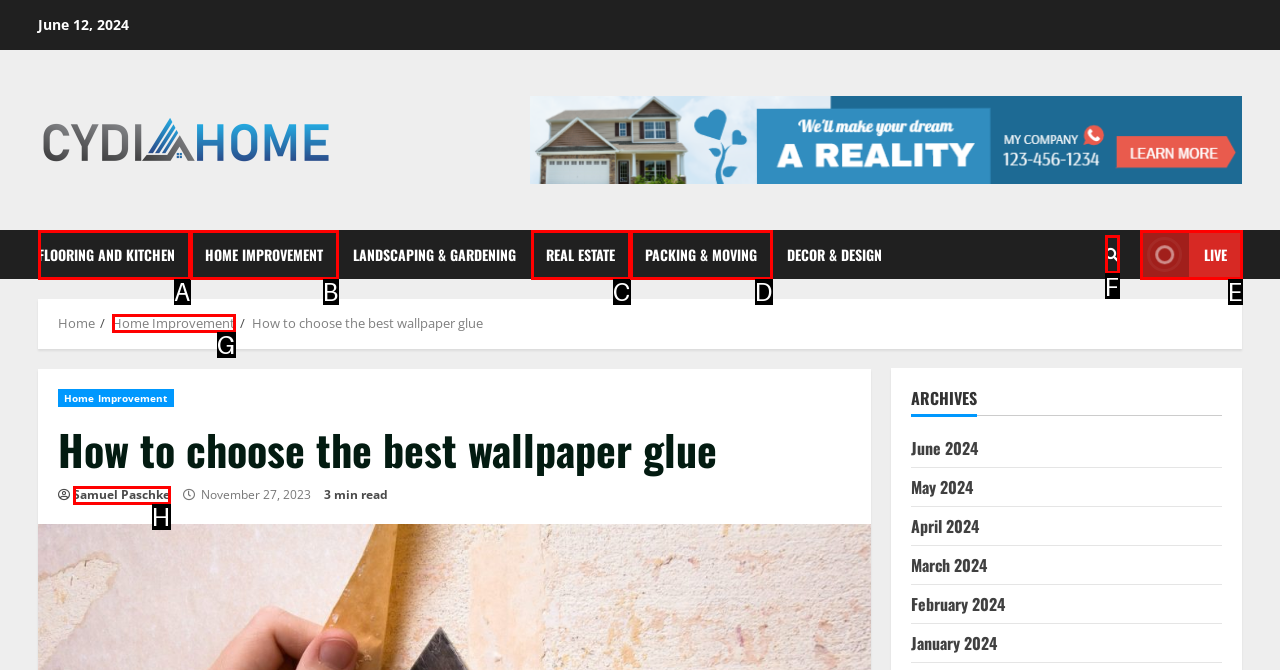With the provided description: Live, select the most suitable HTML element. Respond with the letter of the selected option.

E